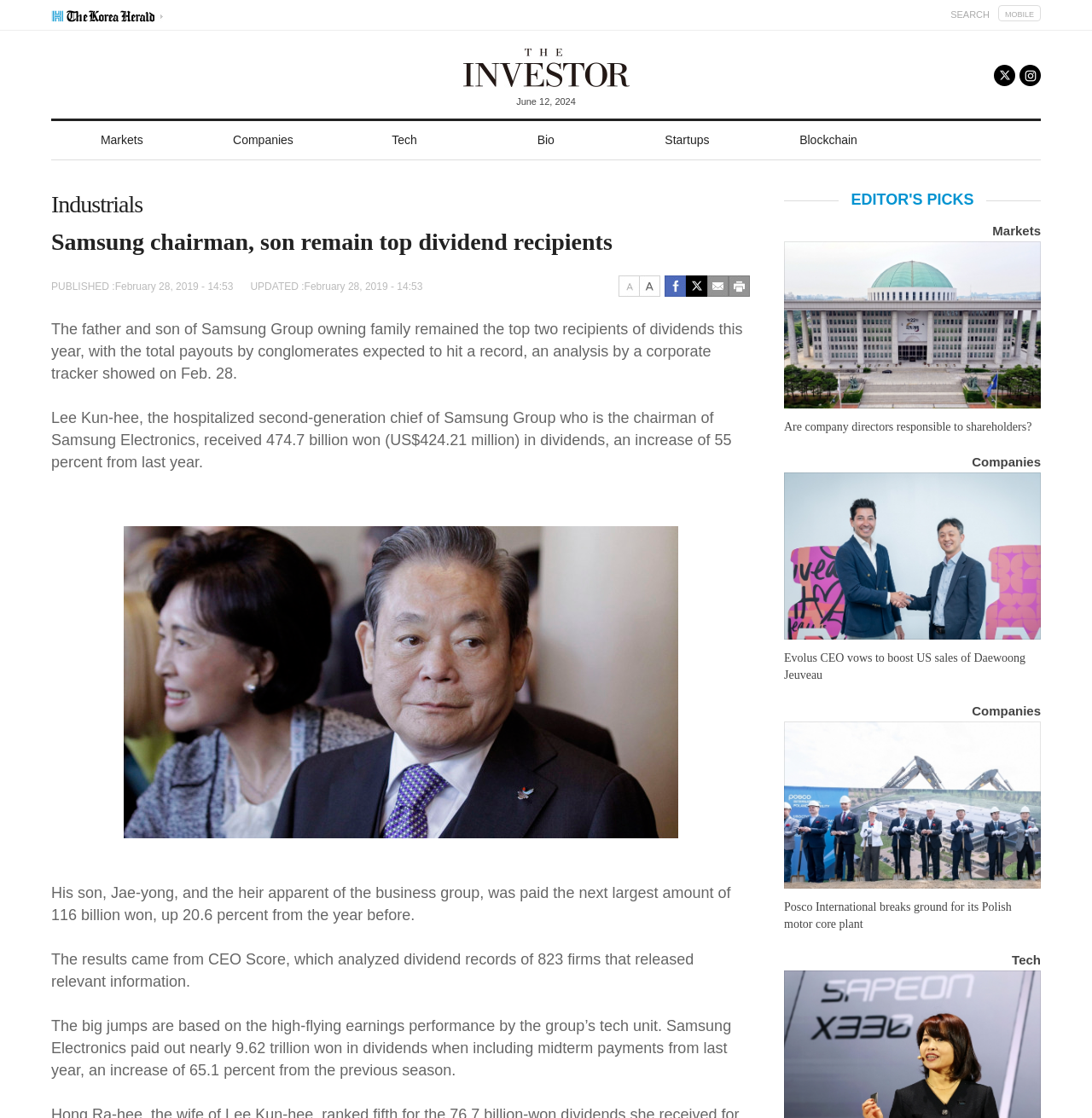Please identify the bounding box coordinates of the area that needs to be clicked to follow this instruction: "Read the news about Samsung chairman and son".

[0.047, 0.203, 0.687, 0.238]